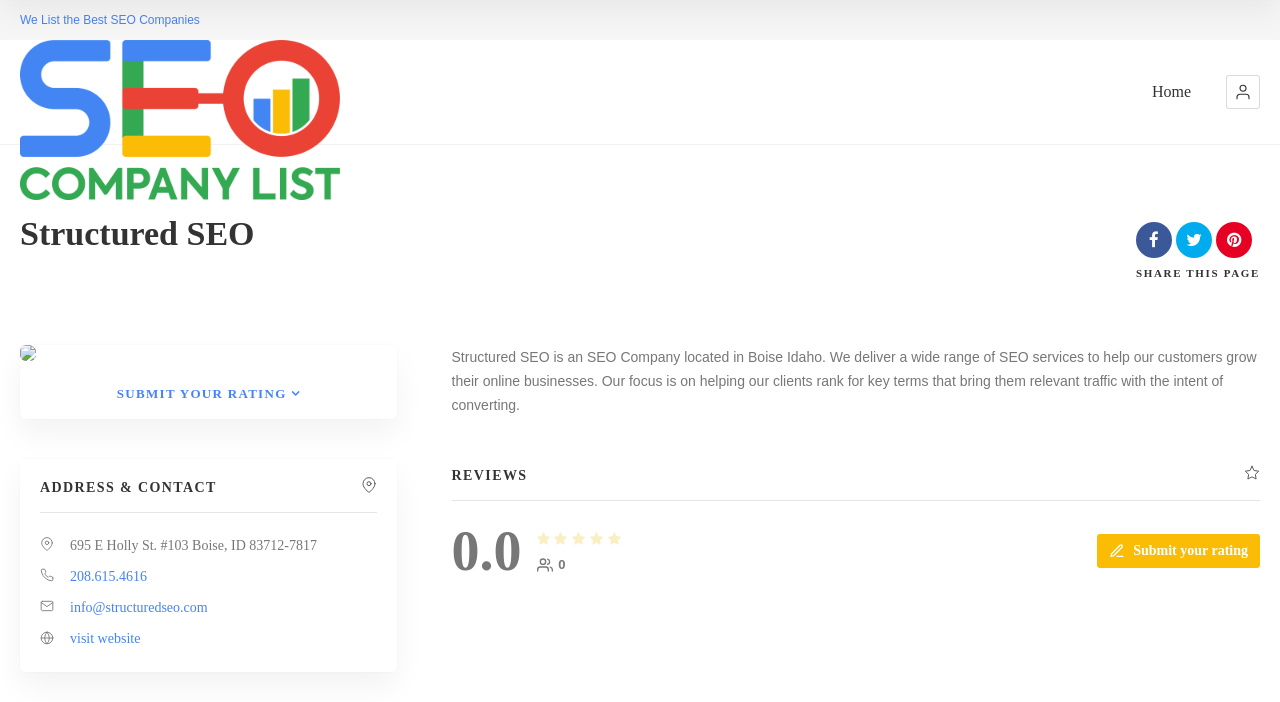Provide the bounding box coordinates of the HTML element this sentence describes: "info@structuredseo.com". The bounding box coordinates consist of four float numbers between 0 and 1, i.e., [left, top, right, bottom].

[0.055, 0.855, 0.162, 0.876]